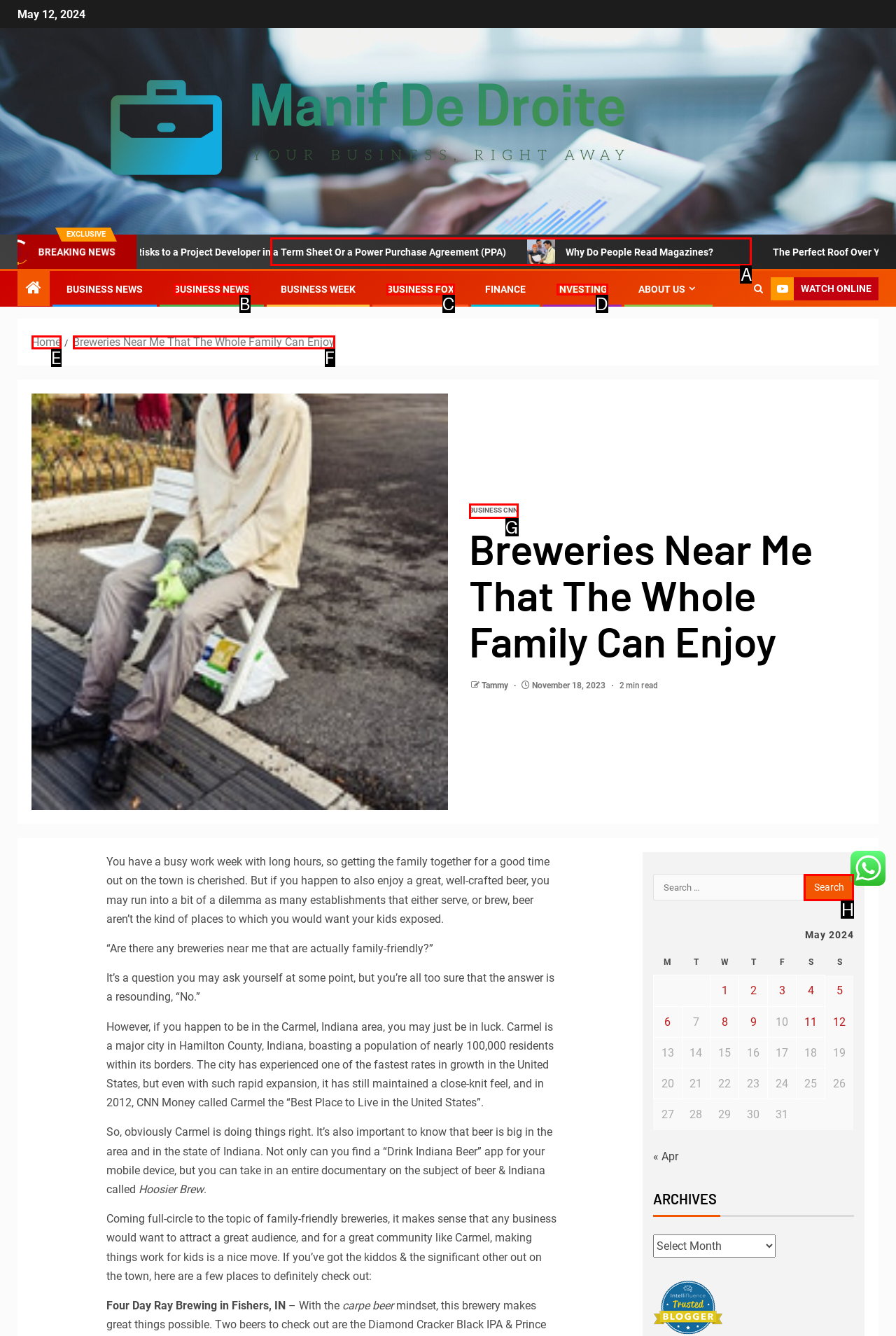Which UI element corresponds to this description: Home
Reply with the letter of the correct option.

E